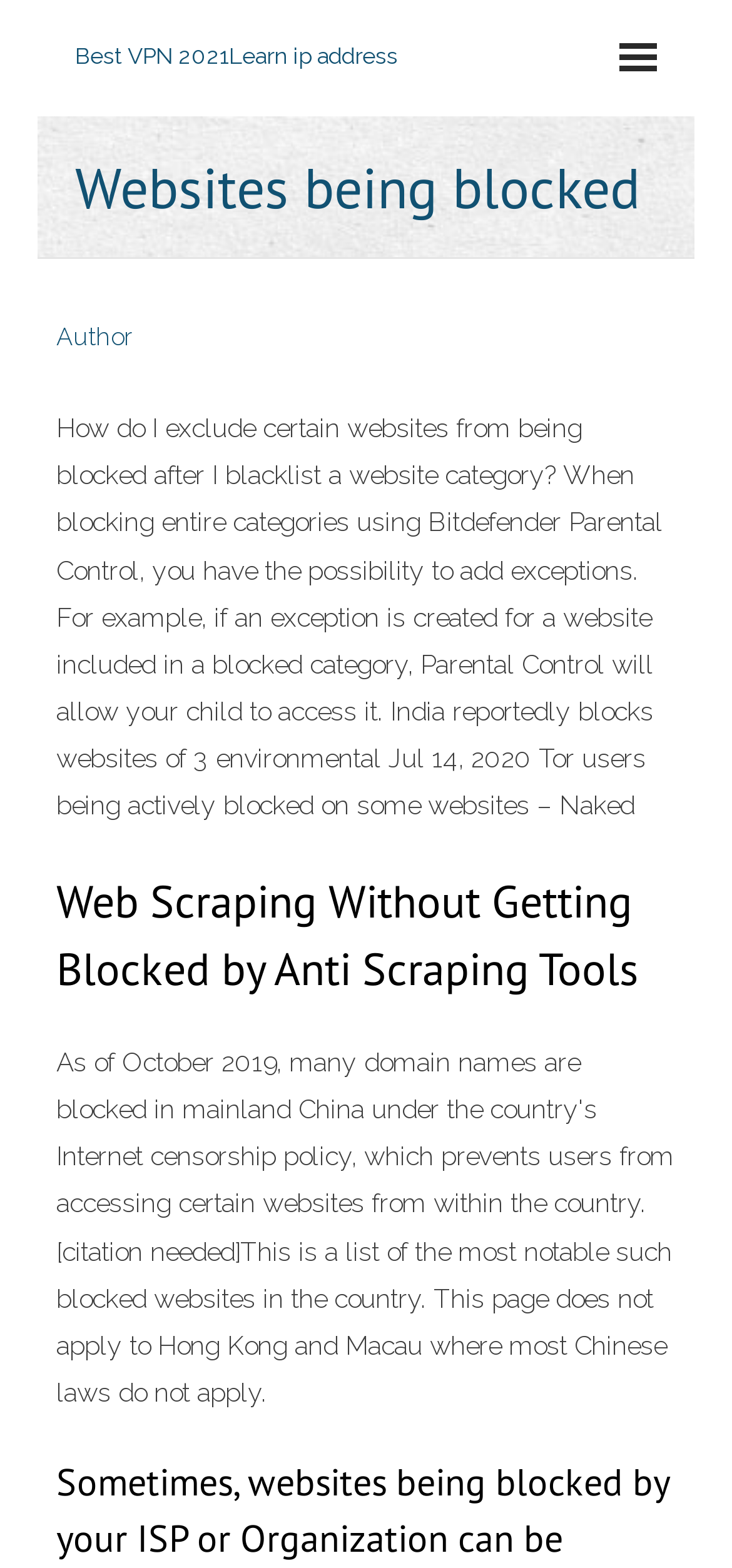Determine the bounding box coordinates of the UI element described by: "Best VPN 2021Learn ip address".

[0.103, 0.028, 0.544, 0.044]